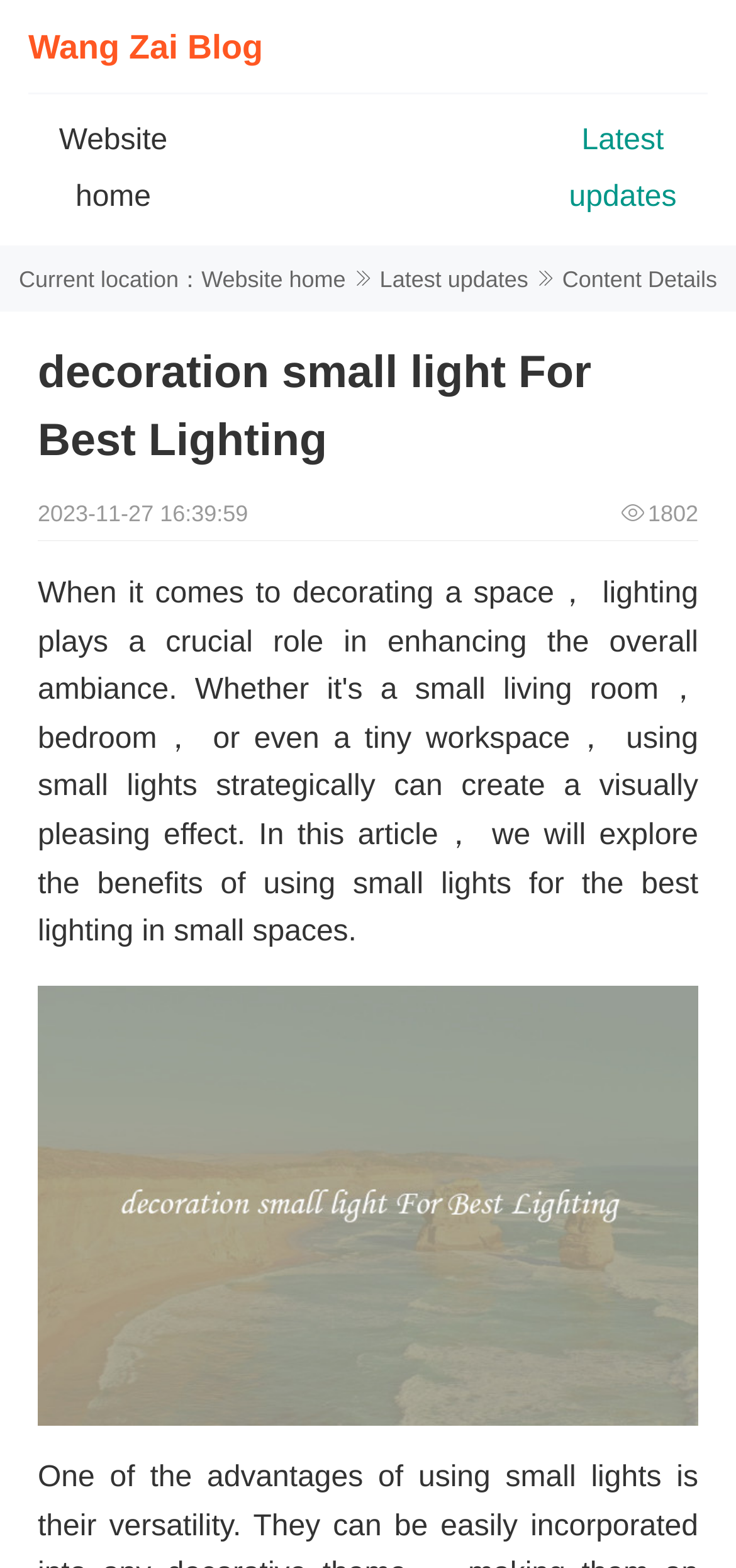What is the date of the article?
Please elaborate on the answer to the question with detailed information.

I found the date of the article by looking at the static text element with the content '2023-11-27 16:39:59' which is located at the top of the webpage, below the heading.